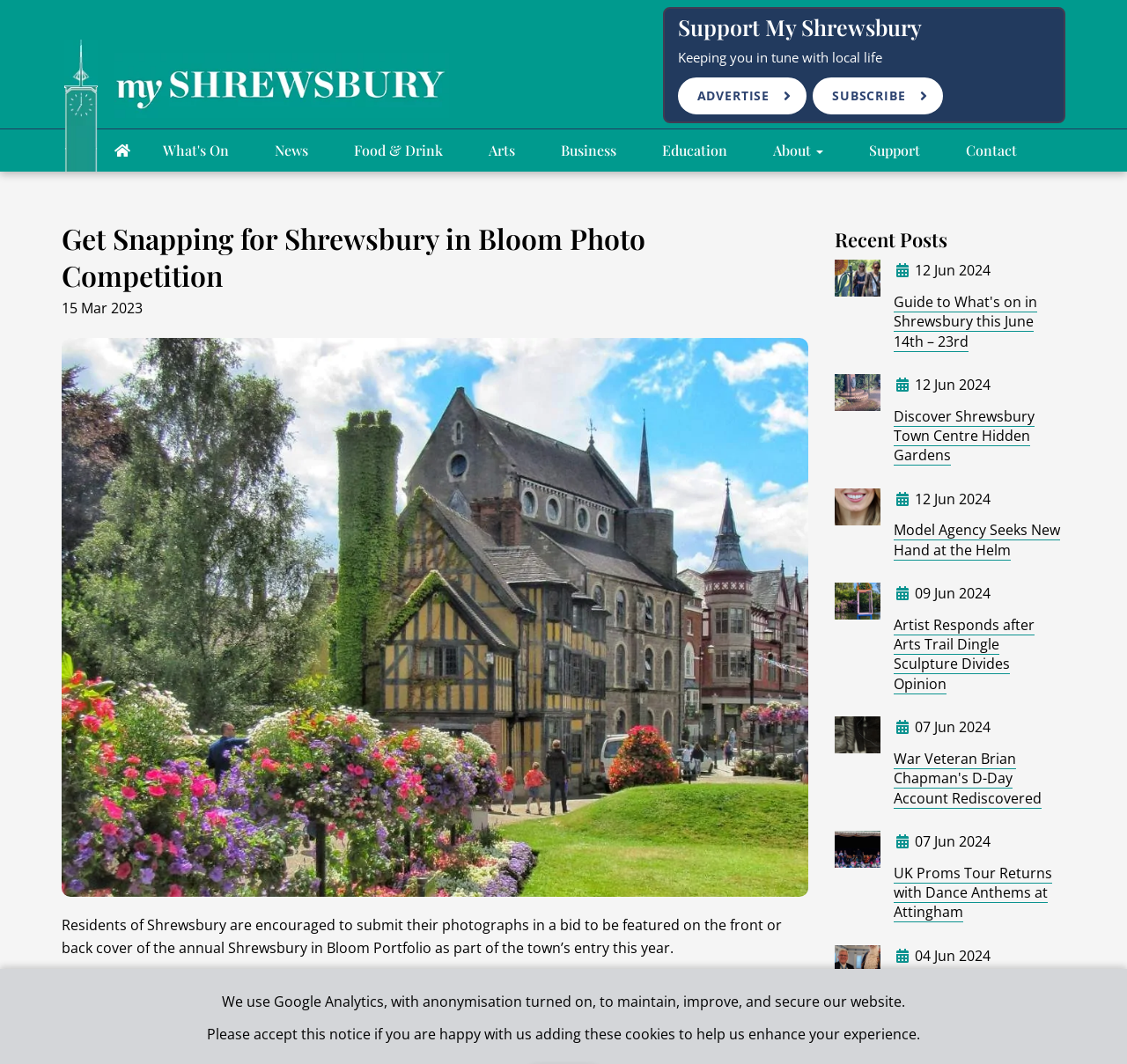Please specify the coordinates of the bounding box for the element that should be clicked to carry out this instruction: "Click on 'About'". The coordinates must be four float numbers between 0 and 1, formatted as [left, top, right, bottom].

[0.686, 0.124, 0.73, 0.161]